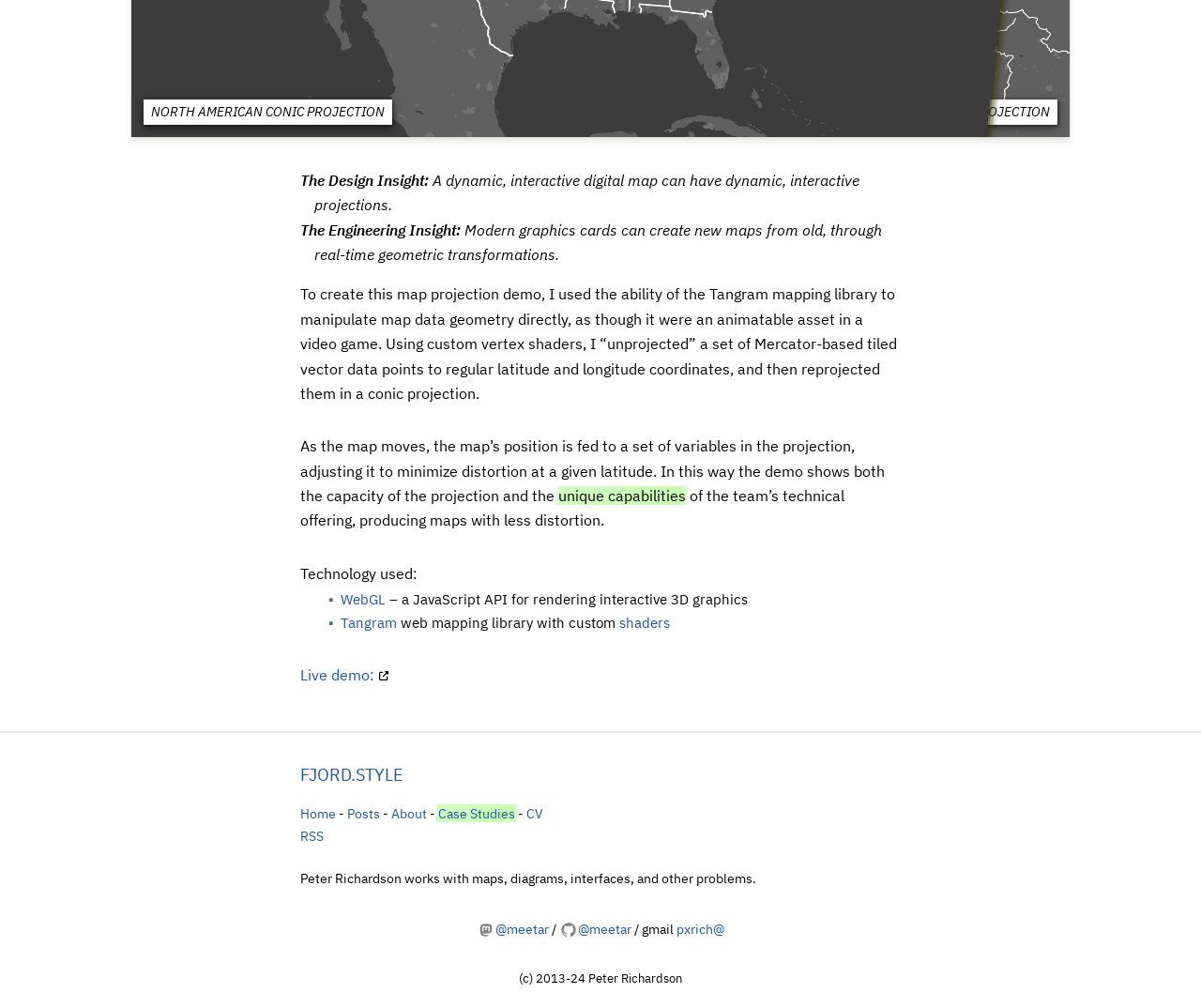Carefully examine the image and provide an in-depth answer to the question: What is the name of the mapping library used?

I found this information in the text 'Technology used:' section, where it mentions 'Tangram' as a web mapping library with custom shaders, indicating that Tangram is the mapping library used in this project.